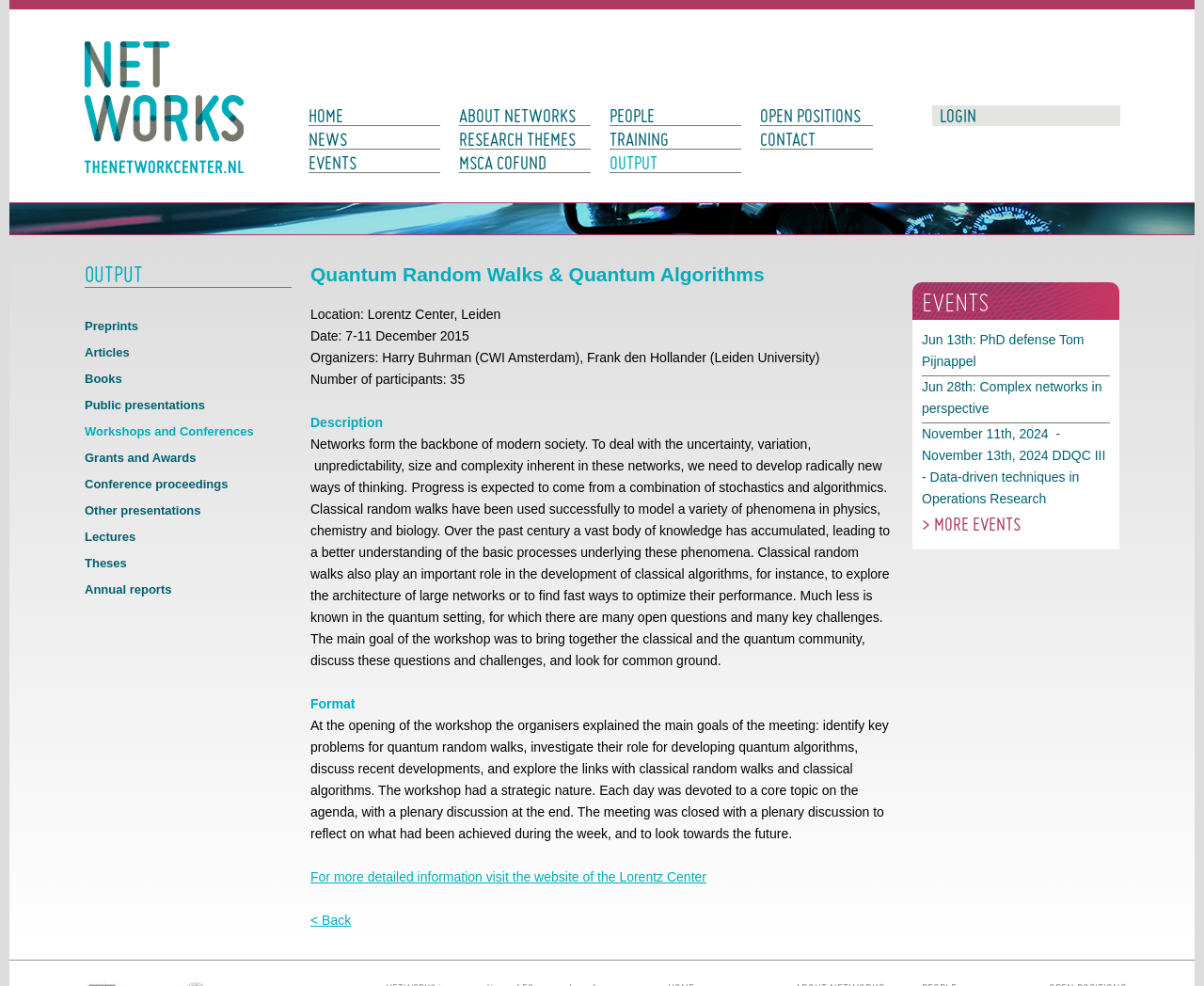Give a concise answer of one word or phrase to the question: 
How many participants were there in the workshop?

35